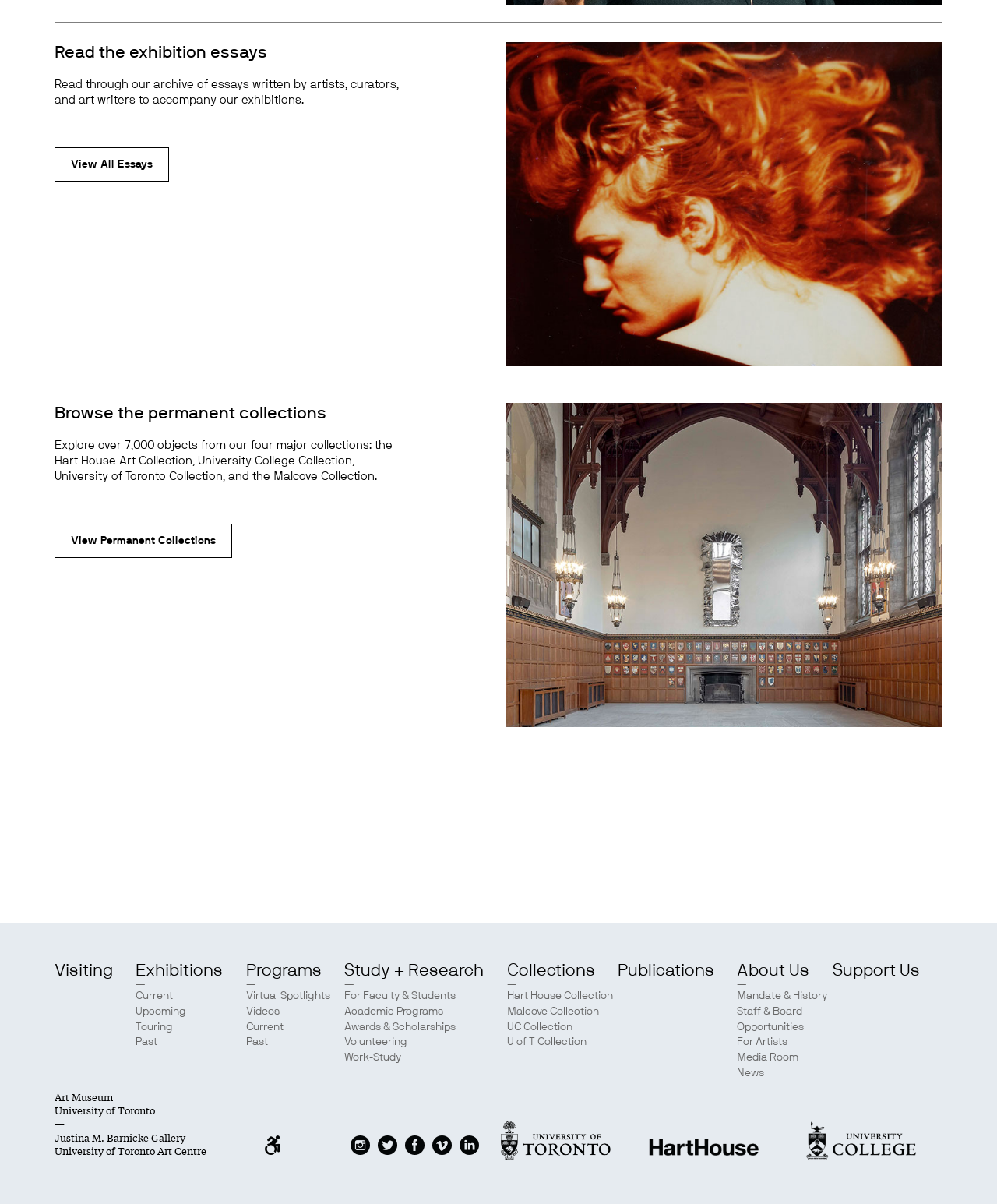Given the webpage screenshot and the description, determine the bounding box coordinates (top-left x, top-left y, bottom-right x, bottom-right y) that define the location of the UI element matching this description: Media Room

[0.739, 0.874, 0.801, 0.883]